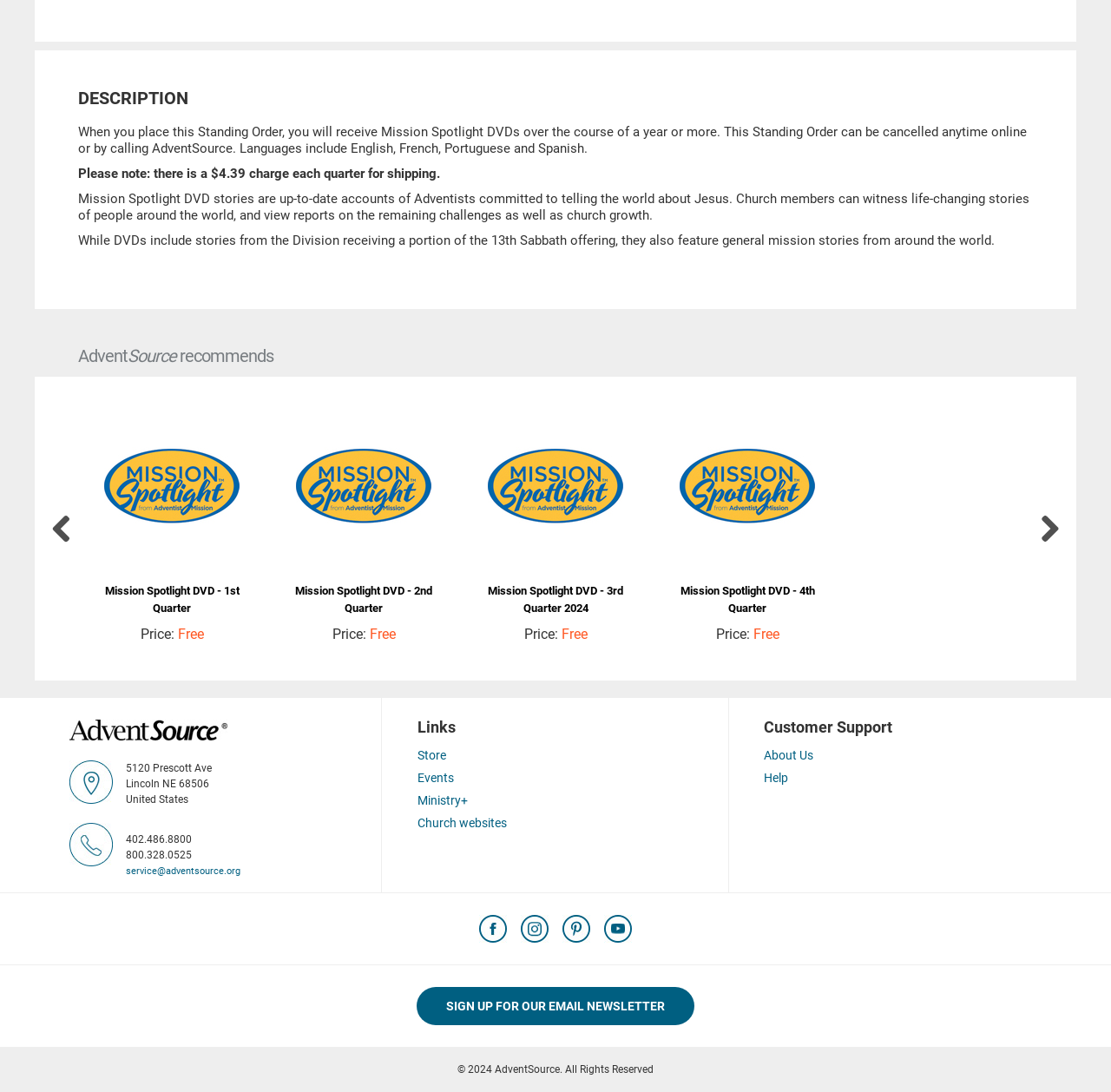Locate the bounding box of the UI element based on this description: "I want to read this!". Provide four float numbers between 0 and 1 as [left, top, right, bottom].

None